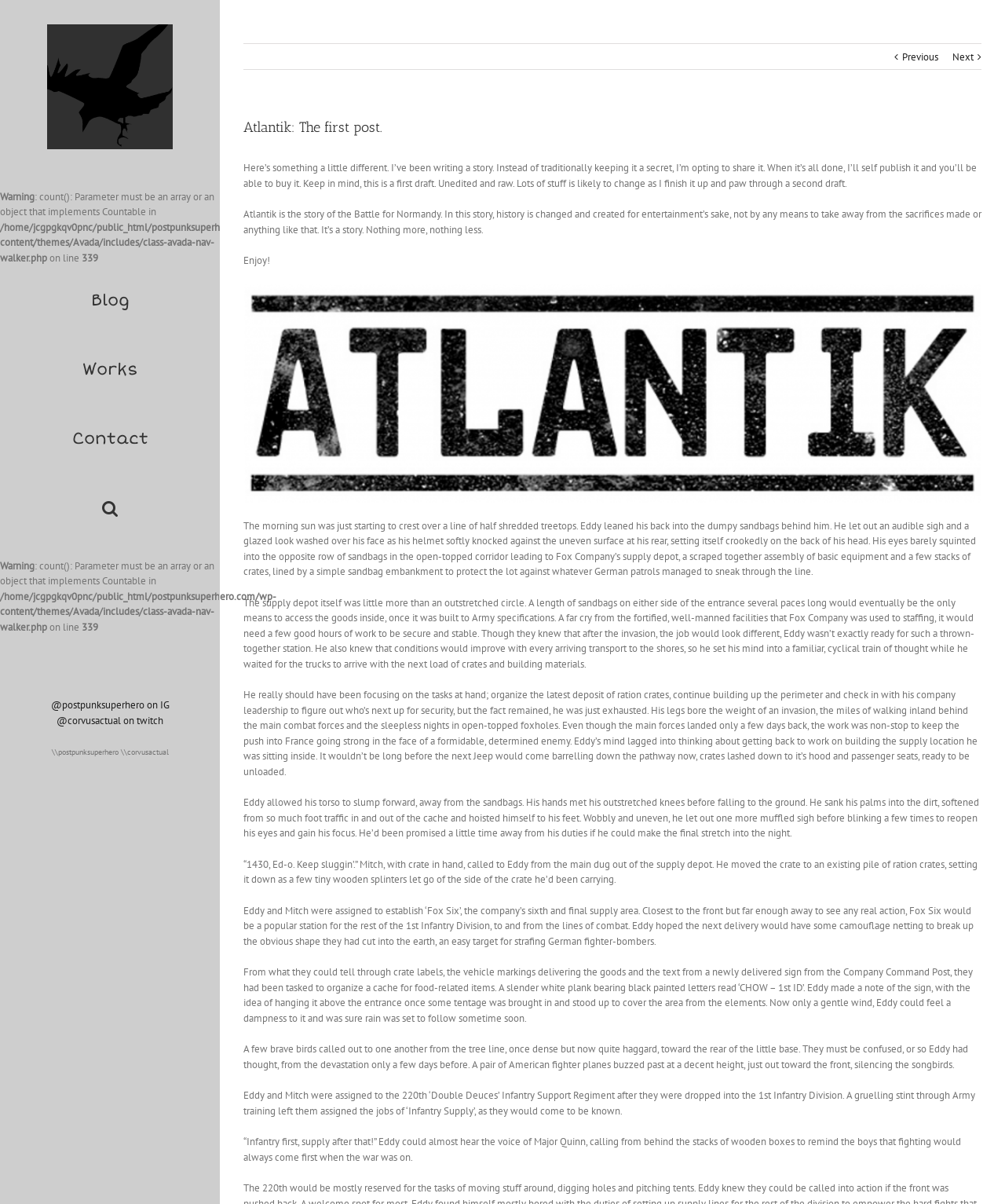Pinpoint the bounding box coordinates of the clickable area necessary to execute the following instruction: "Visit the site map". The coordinates should be given as four float numbers between 0 and 1, namely [left, top, right, bottom].

None